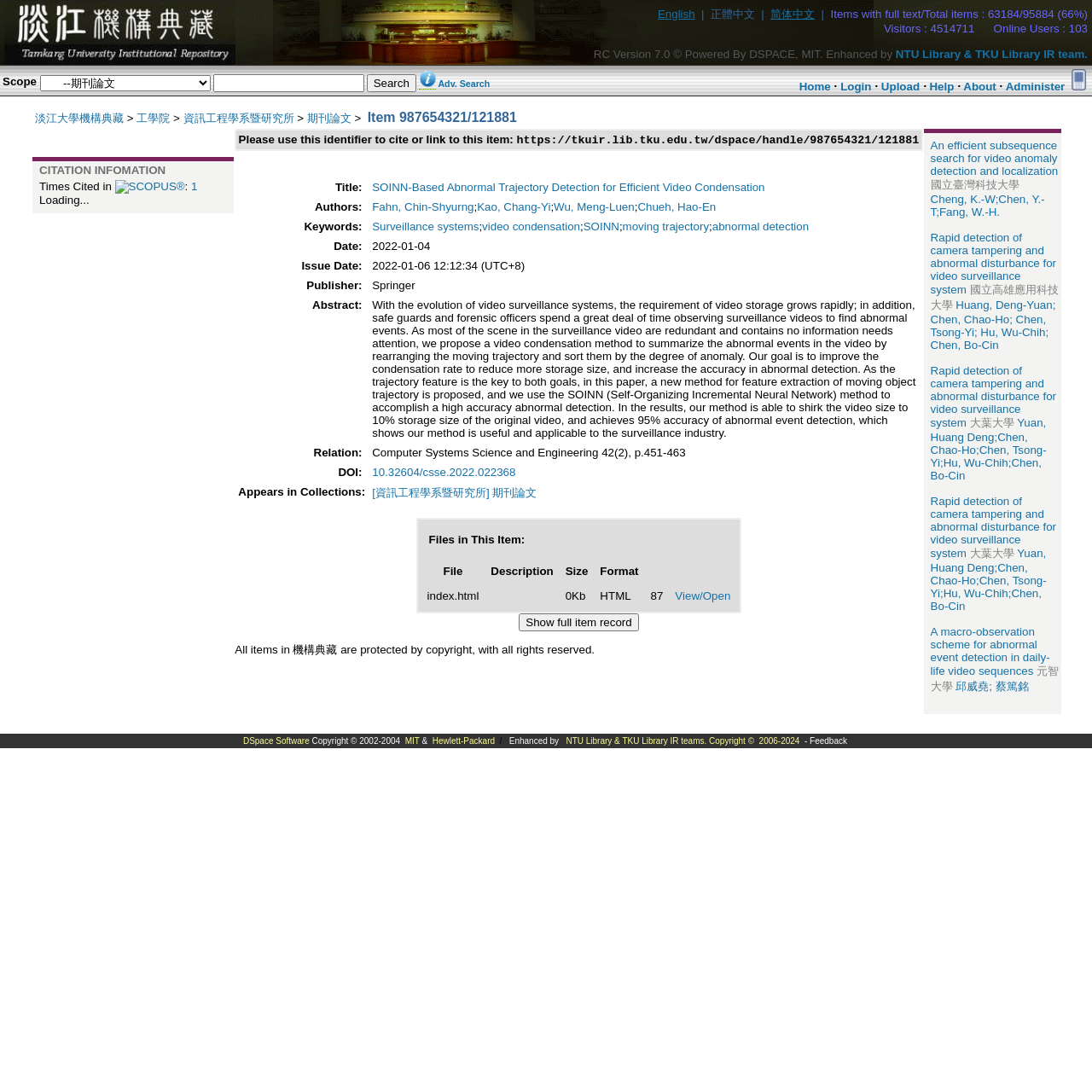Can you show the bounding box coordinates of the region to click on to complete the task described in the instruction: "Search for items"?

[0.036, 0.068, 0.193, 0.083]